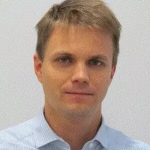Present an elaborate depiction of the scene captured in the image.

The image features a professional-looking individual with short, light brown hair, dressed in a collared, button-up shirt. The background is neutral, drawing focus to his face, which features a calm expression. This person is identified as Robert Channick, who likely has expertise or a notable presence in the context of the accompanying text discussing nutritional enhancements in salad dressings. The discussion emphasizes the benefits of incorporating unflavored powder supplements, such as greens or protein powders, alongside creamy bases like Greek yogurt or tahini, highlighting their potential to boost nutritional value and flavor in various recipes.